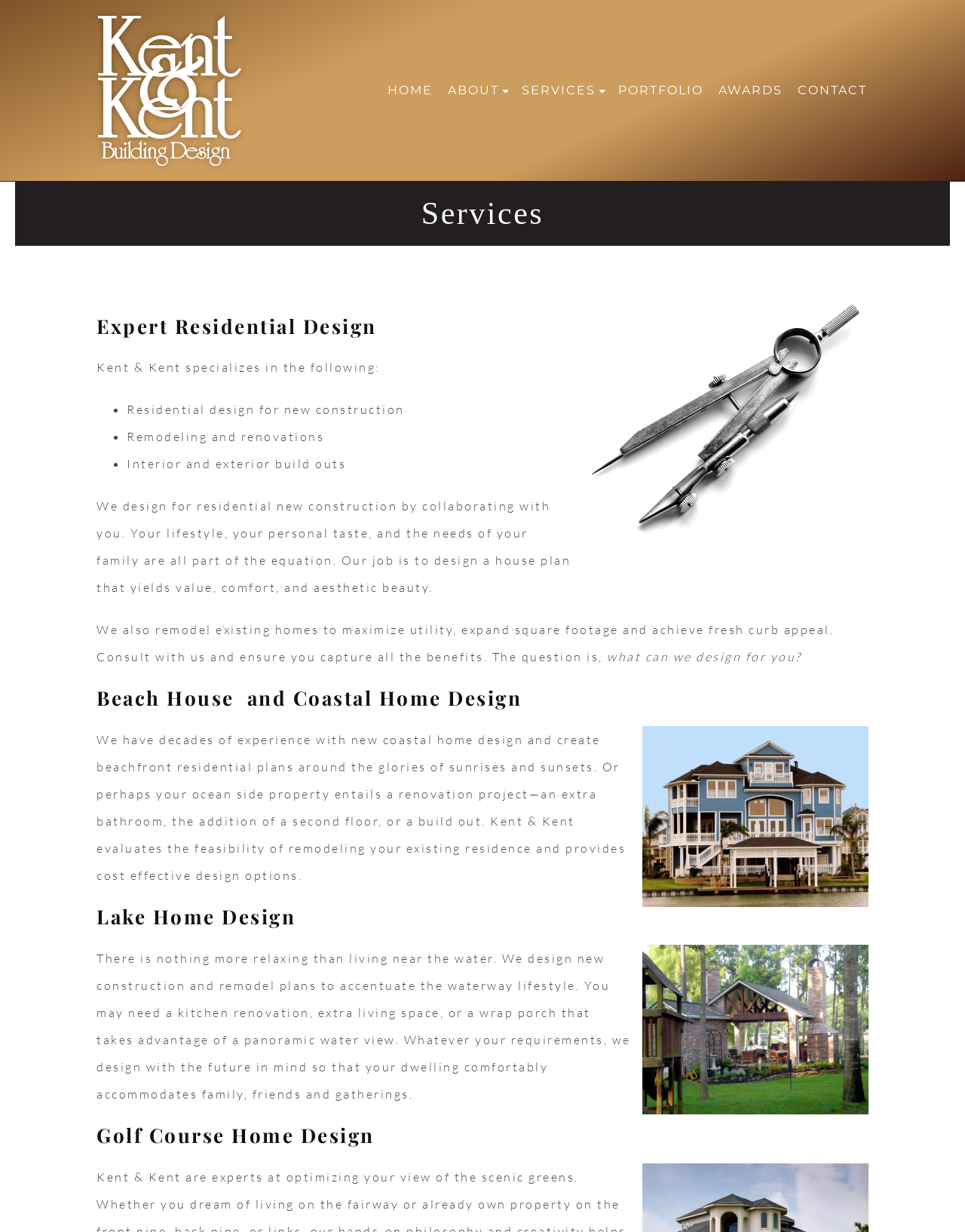Determine the bounding box for the UI element as described: "Contact". The coordinates should be represented as four float numbers between 0 and 1, formatted as [left, top, right, bottom].

[0.819, 0.058, 0.906, 0.089]